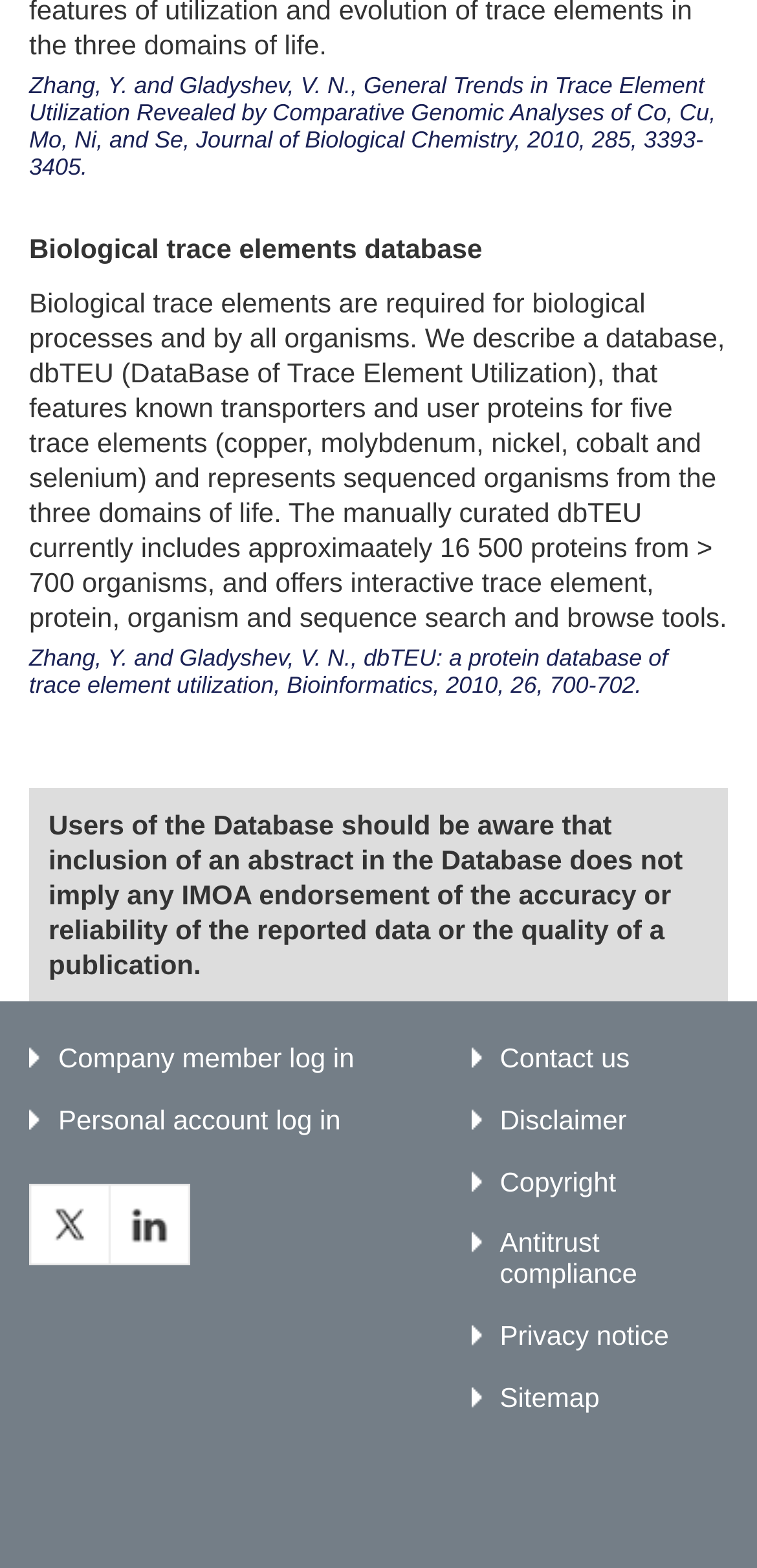Locate the bounding box coordinates of the element's region that should be clicked to carry out the following instruction: "View company contact information". The coordinates need to be four float numbers between 0 and 1, i.e., [left, top, right, bottom].

None